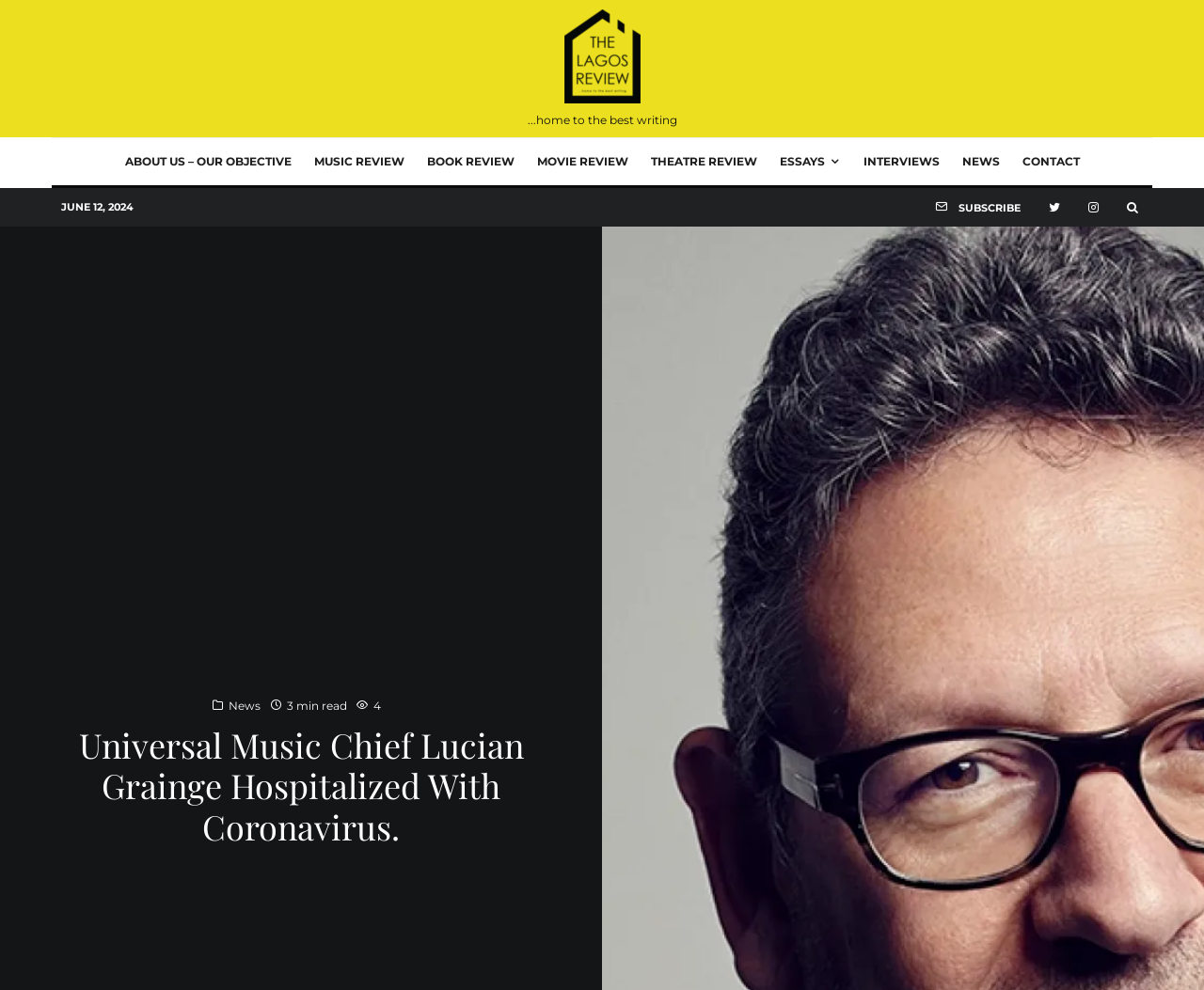Locate the bounding box coordinates of the element that needs to be clicked to carry out the instruction: "visit Twitter page". The coordinates should be given as four float numbers ranging from 0 to 1, i.e., [left, top, right, bottom].

[0.859, 0.194, 0.892, 0.225]